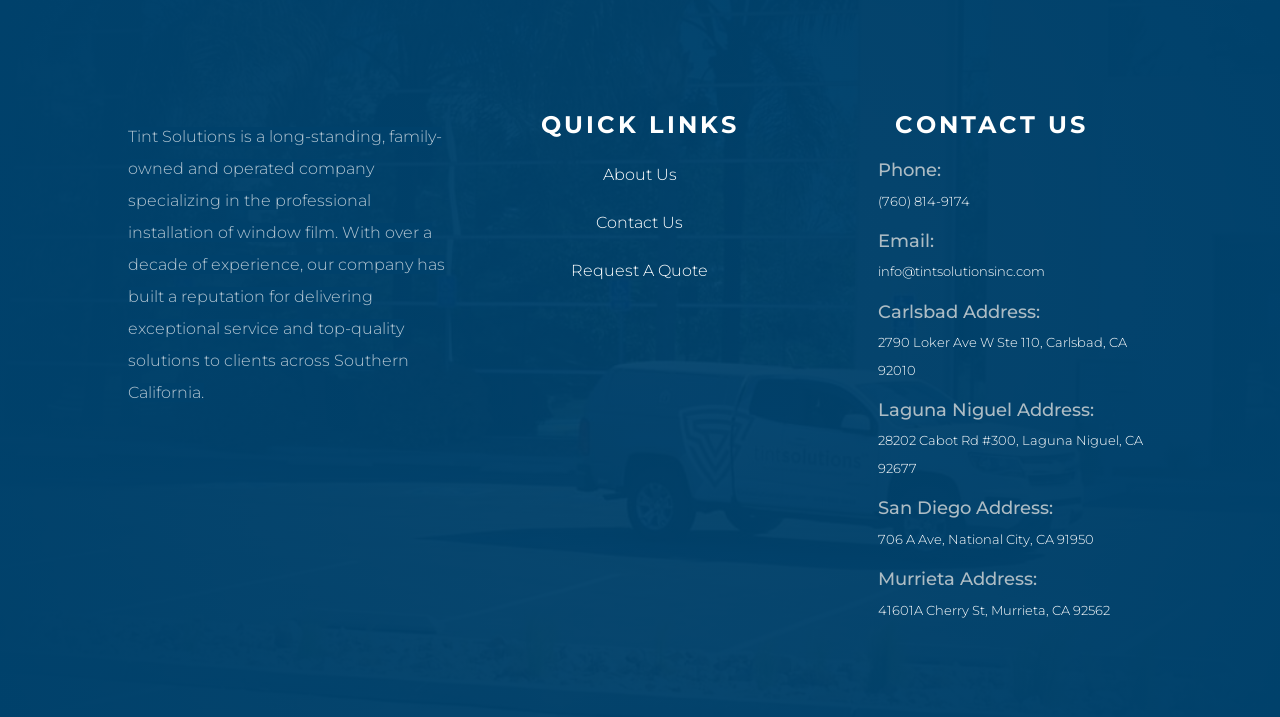What is the email address?
Give a comprehensive and detailed explanation for the question.

The email address is listed under the 'CONTACT US' heading, in a link element that says 'info@tintsolutionsinc.com'. This is also supported by the heading 'Email:' that precedes the email address.